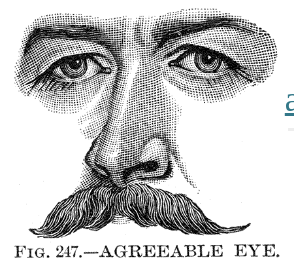Give a short answer to this question using one word or a phrase:
What is the likely theme of the surrounding content?

Perception or beauty